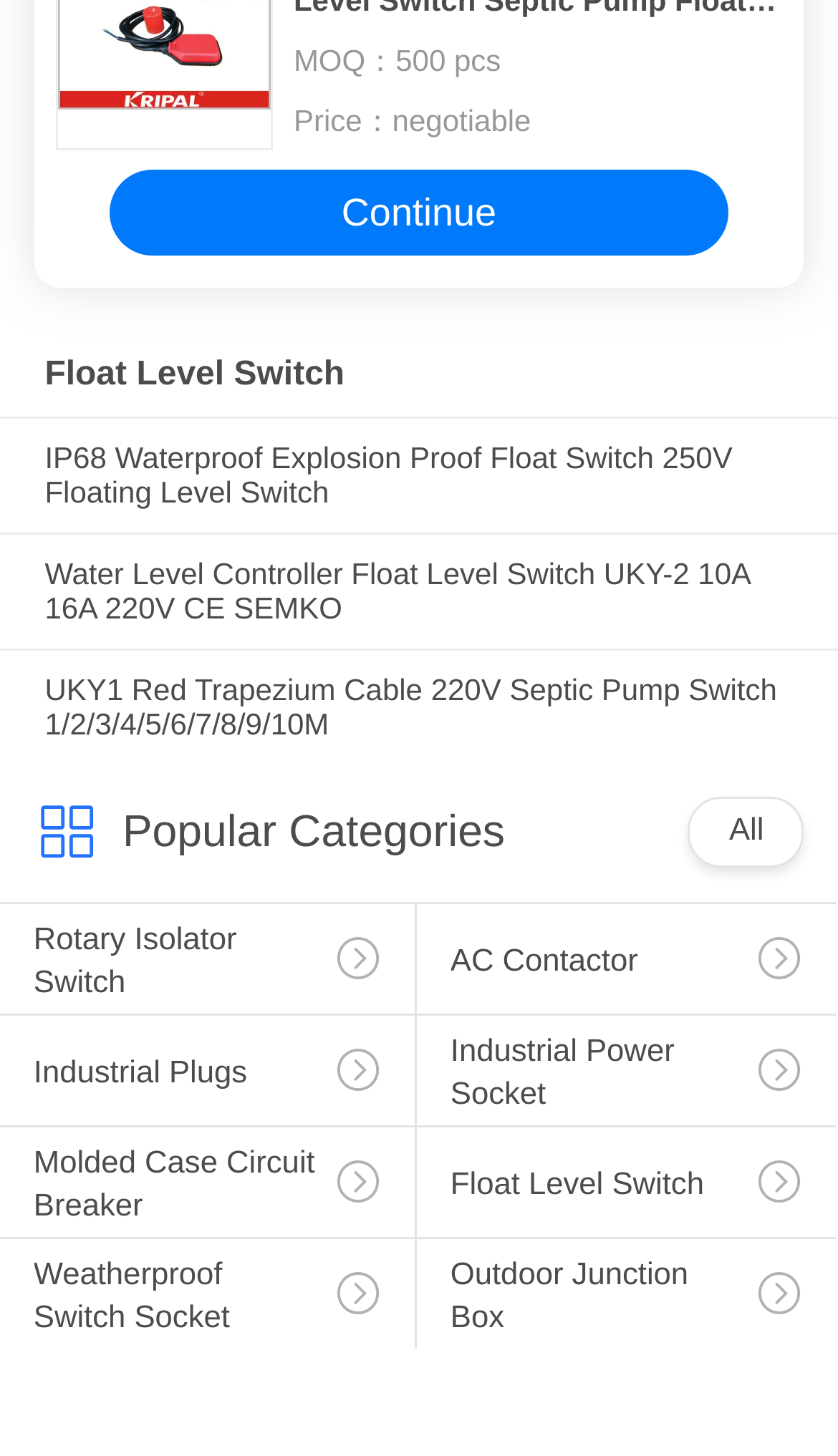What is the minimum order quantity?
Based on the image, answer the question with as much detail as possible.

The minimum order quantity is mentioned as 'MOQ：500 pcs' at the top of the webpage, indicating that the minimum order quantity is 500 pieces.